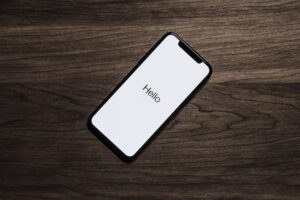Describe the scene depicted in the image with great detail.

The image features a sleek smartphone lying on a wooden surface, displaying the word "Hello" in the center of its screen. The phone is oriented at a slight angle, showcasing its thin profile and modern design. This visual could represent the user-friendly interface of the eAssist Voice automated voice retrieval system, which is designed to streamline communications for agencies managing the Low-Income Home Energy Assistance Program (LIHEAP). The focus on the smartphone suggests accessibility and technological advancement, emphasizing the importance of innovation in public assistance programs aimed at improving service delivery during busy periods.